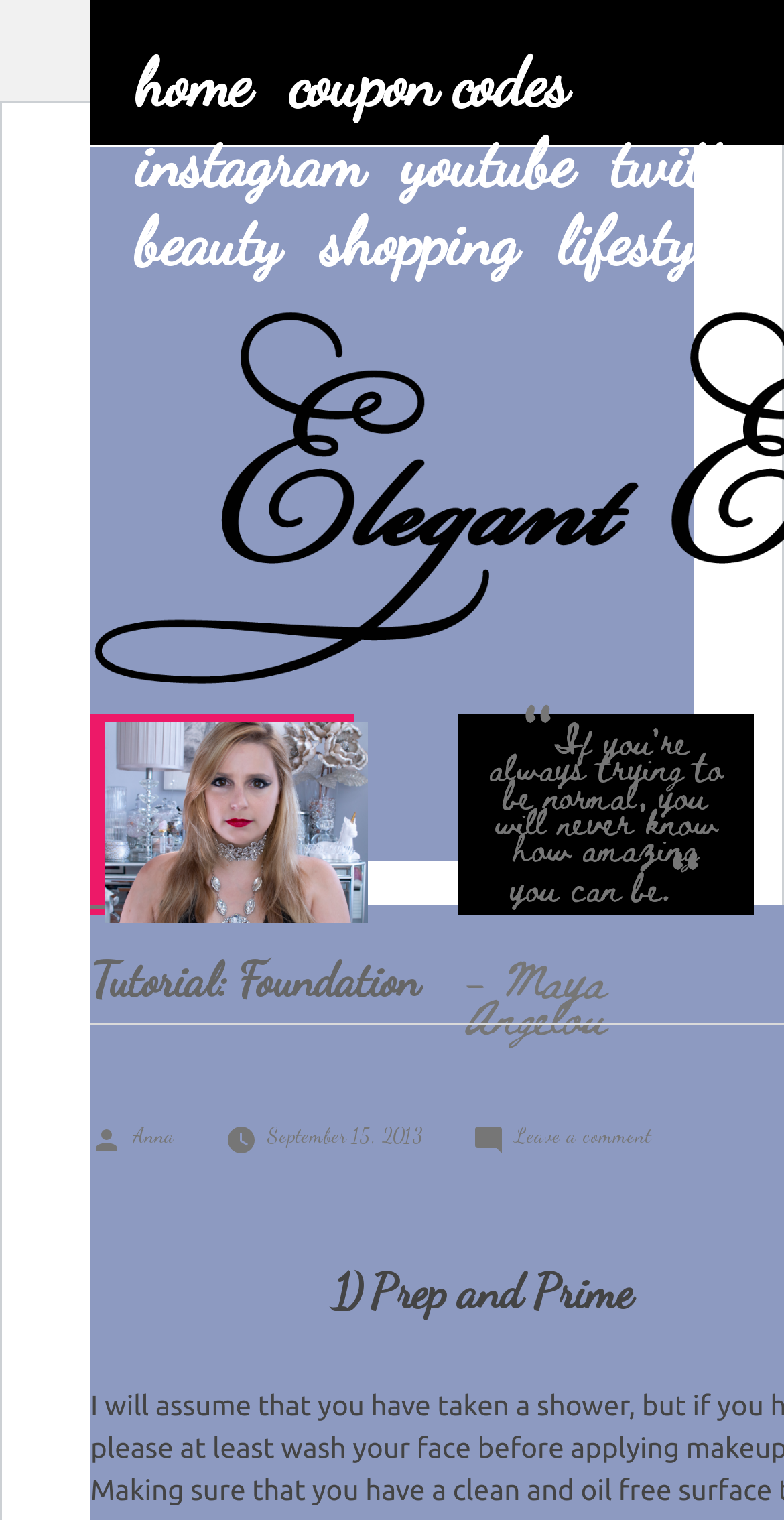Please answer the following question using a single word or phrase: 
What is the name of the author who posted the tutorial?

Anna